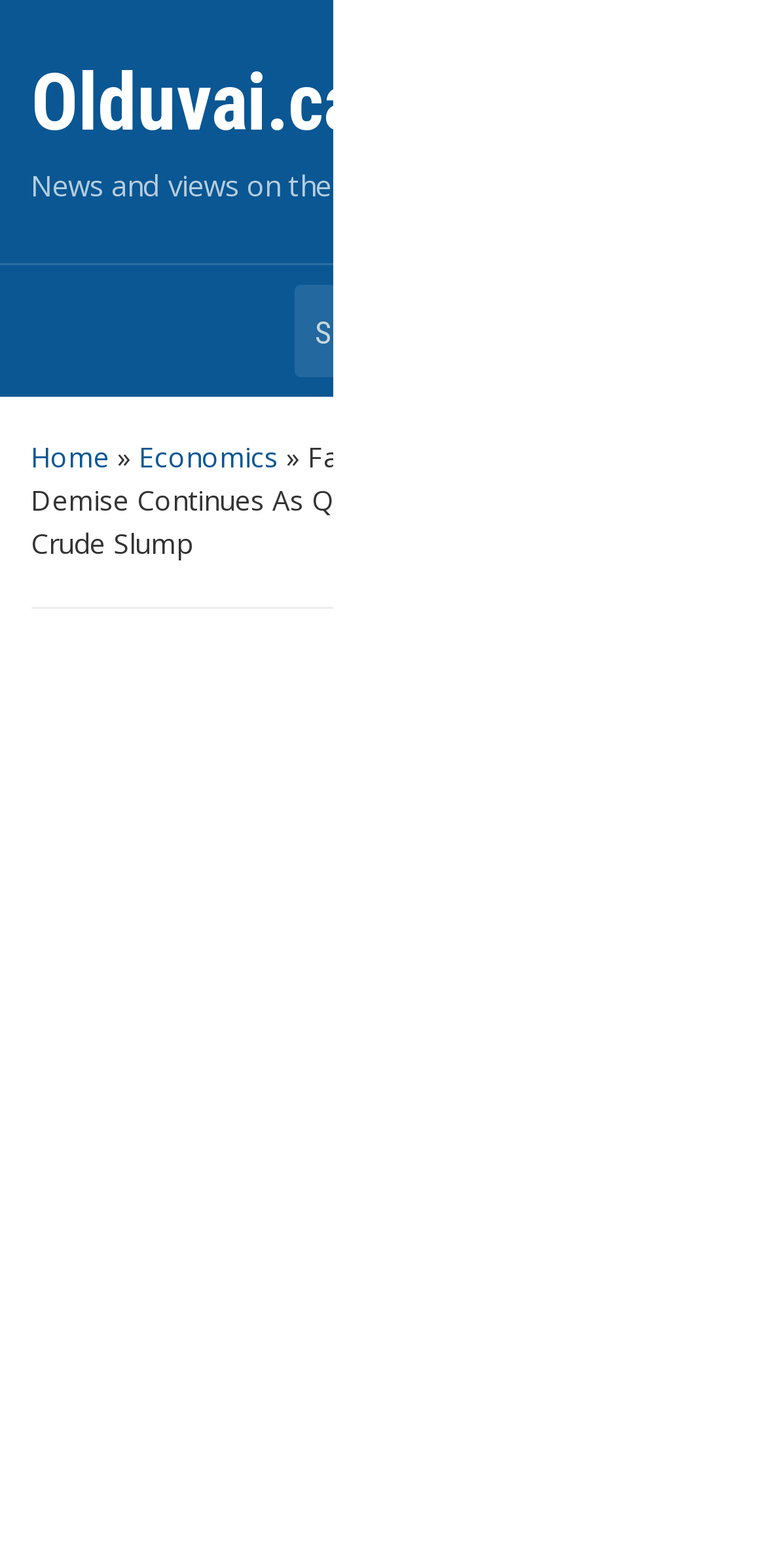Based on the element description: "September 4, 2015", identify the UI element and provide its bounding box coordinates. Use four float numbers between 0 and 1, [left, top, right, bottom].

[0.04, 0.586, 0.355, 0.61]